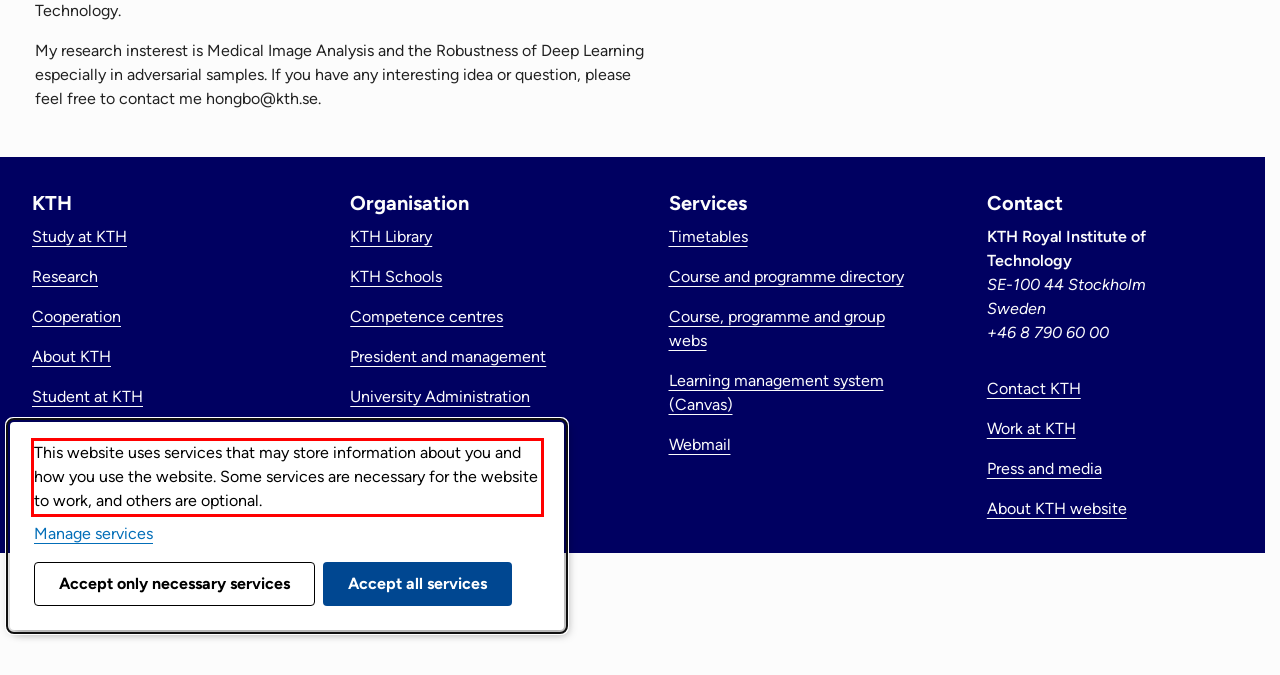Look at the provided screenshot of the webpage and perform OCR on the text within the red bounding box.

This website uses services that may store information about you and how you use the website. Some services are necessary for the website to work, and others are optional.